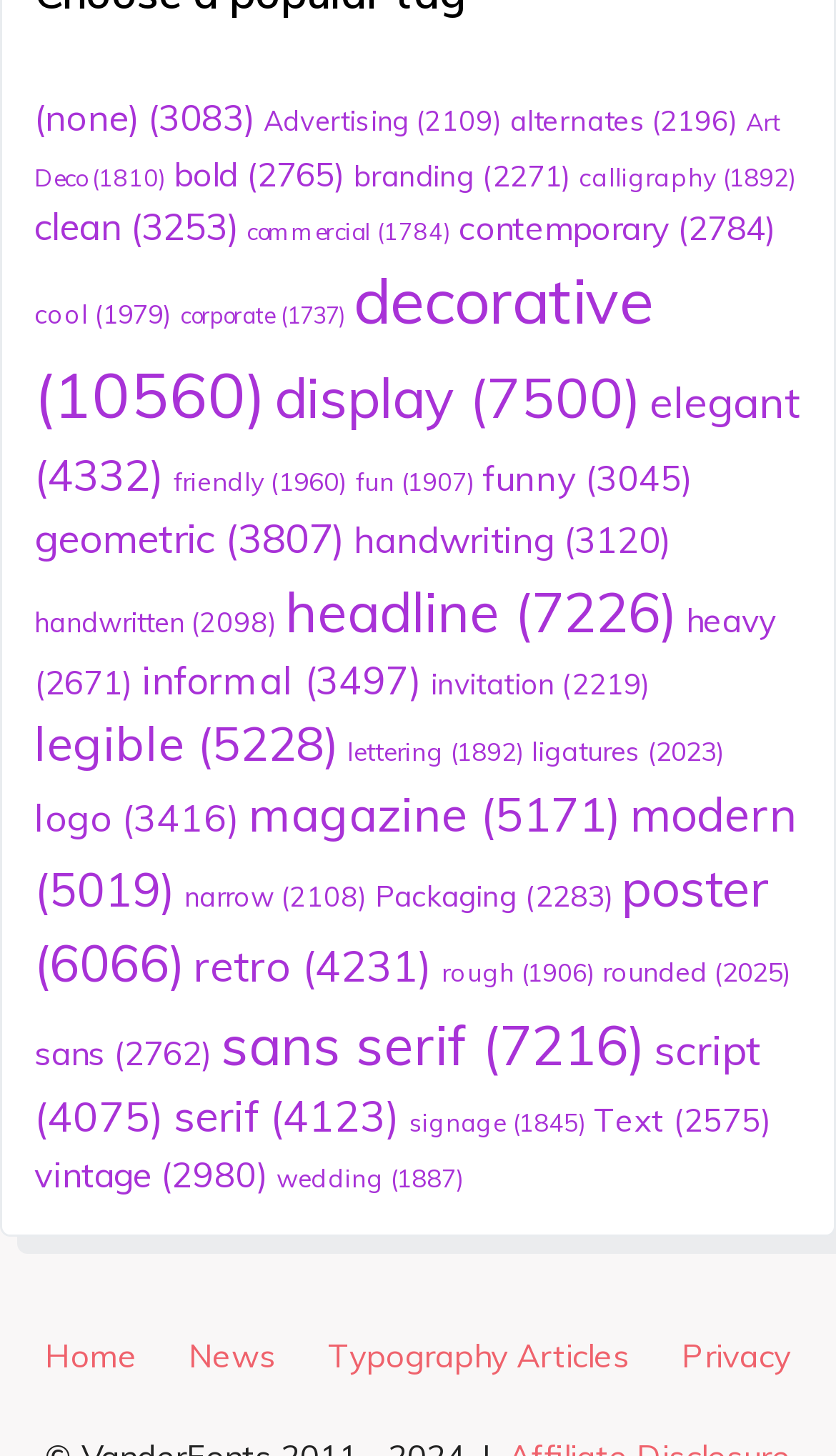How many categories have more than 5,000 items?
Based on the image, answer the question with a single word or brief phrase.

2